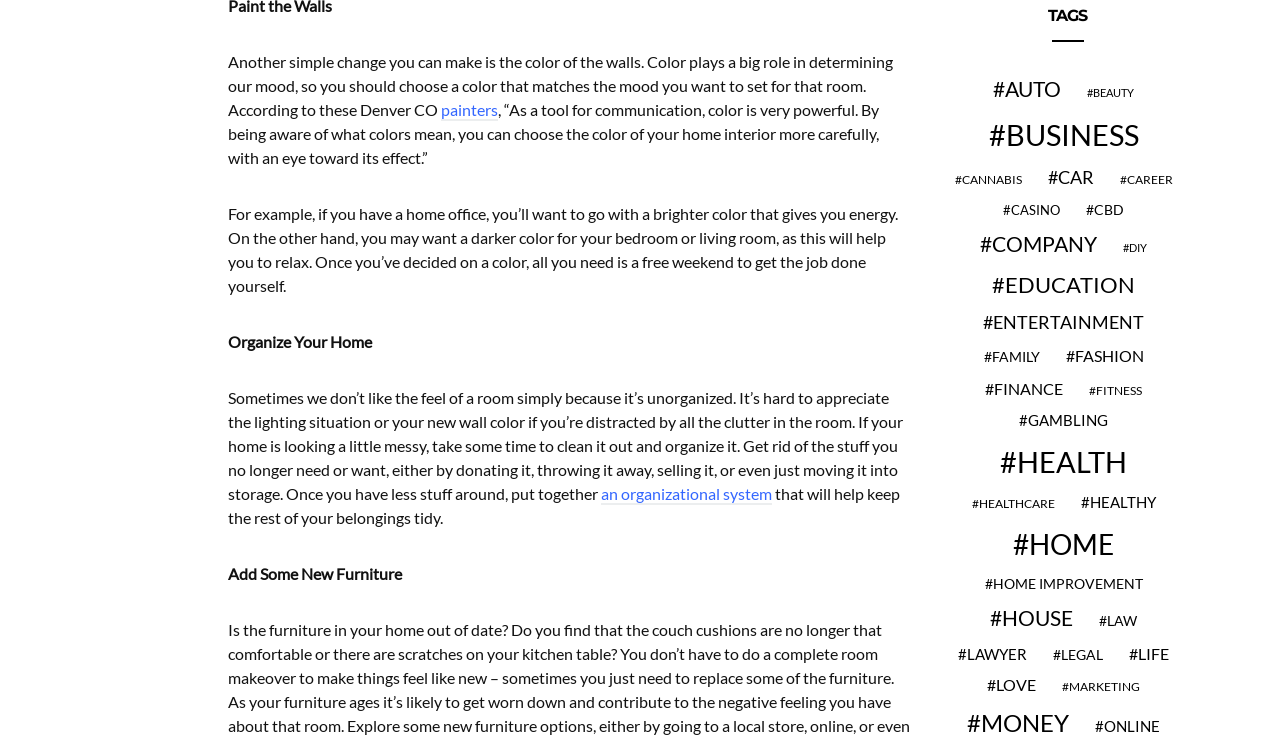What is the topic of the first paragraph?
Please provide a comprehensive answer based on the contents of the image.

The first paragraph starts with 'Another simple change you can make is the color of the walls.' and continues to discuss the importance of color in determining our mood, which suggests that the topic is related to home interior.